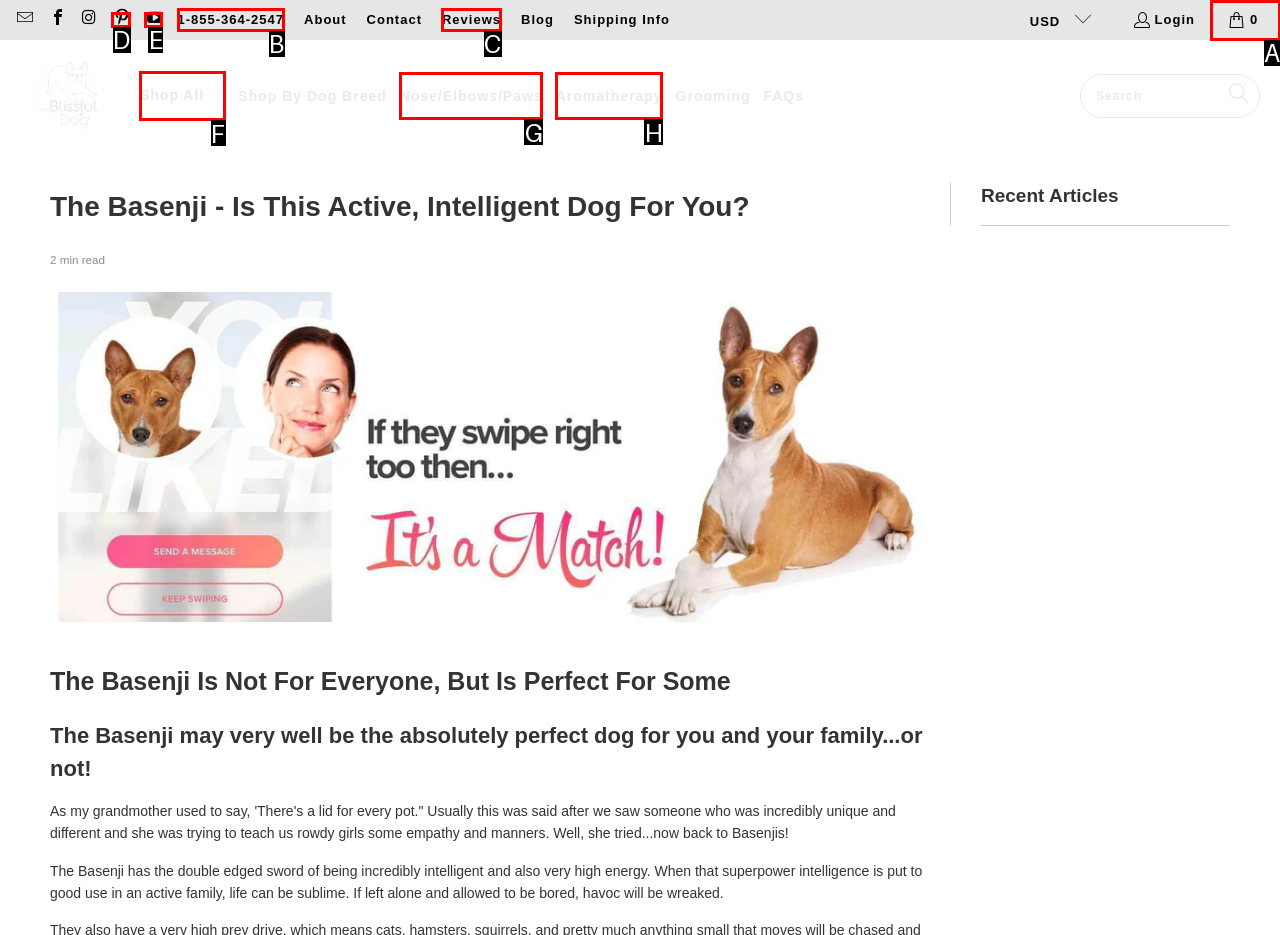Which option should you click on to fulfill this task: Shop all products? Answer with the letter of the correct choice.

F